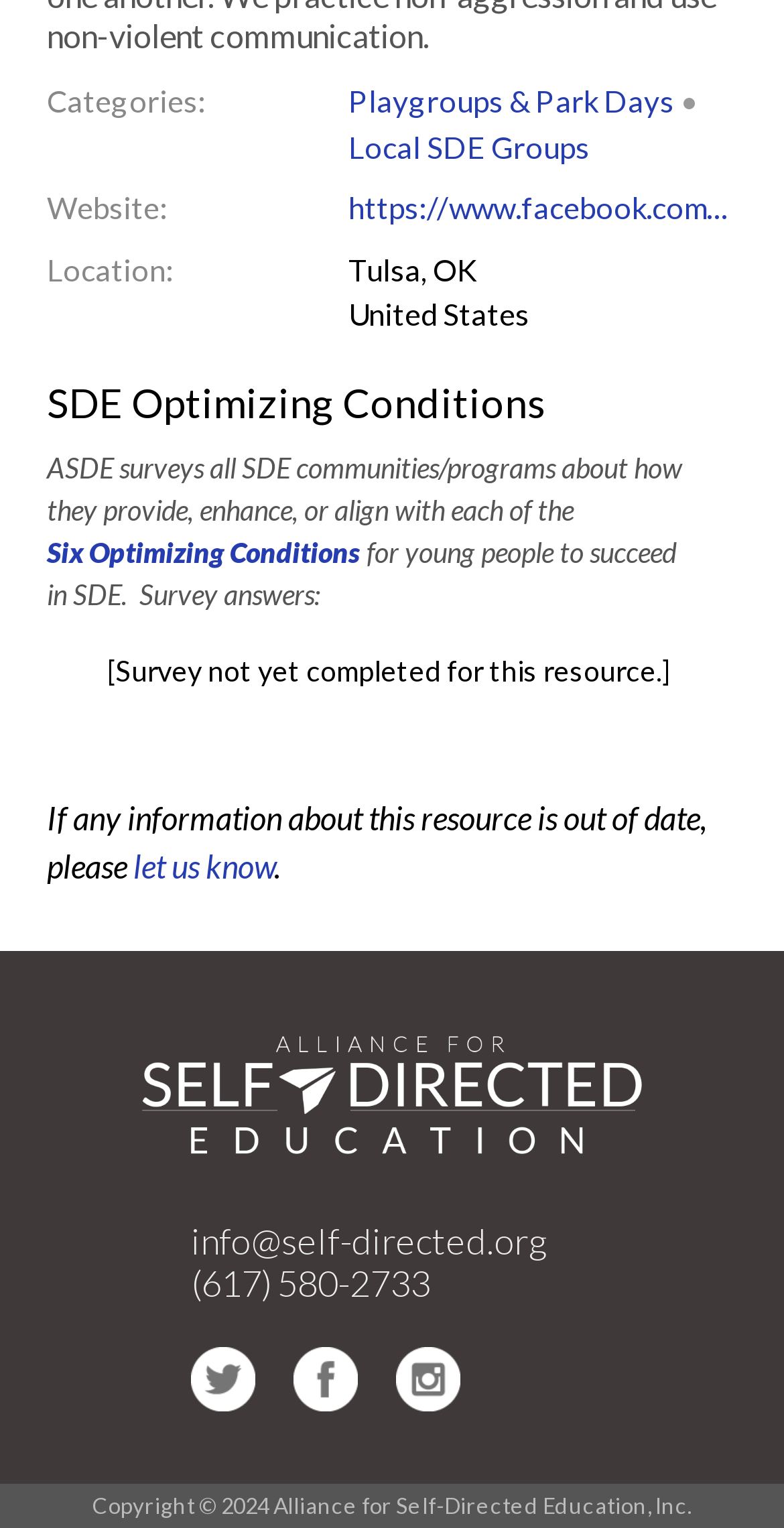Identify the bounding box coordinates for the UI element described as follows: "let us know". Ensure the coordinates are four float numbers between 0 and 1, formatted as [left, top, right, bottom].

[0.17, 0.553, 0.35, 0.578]